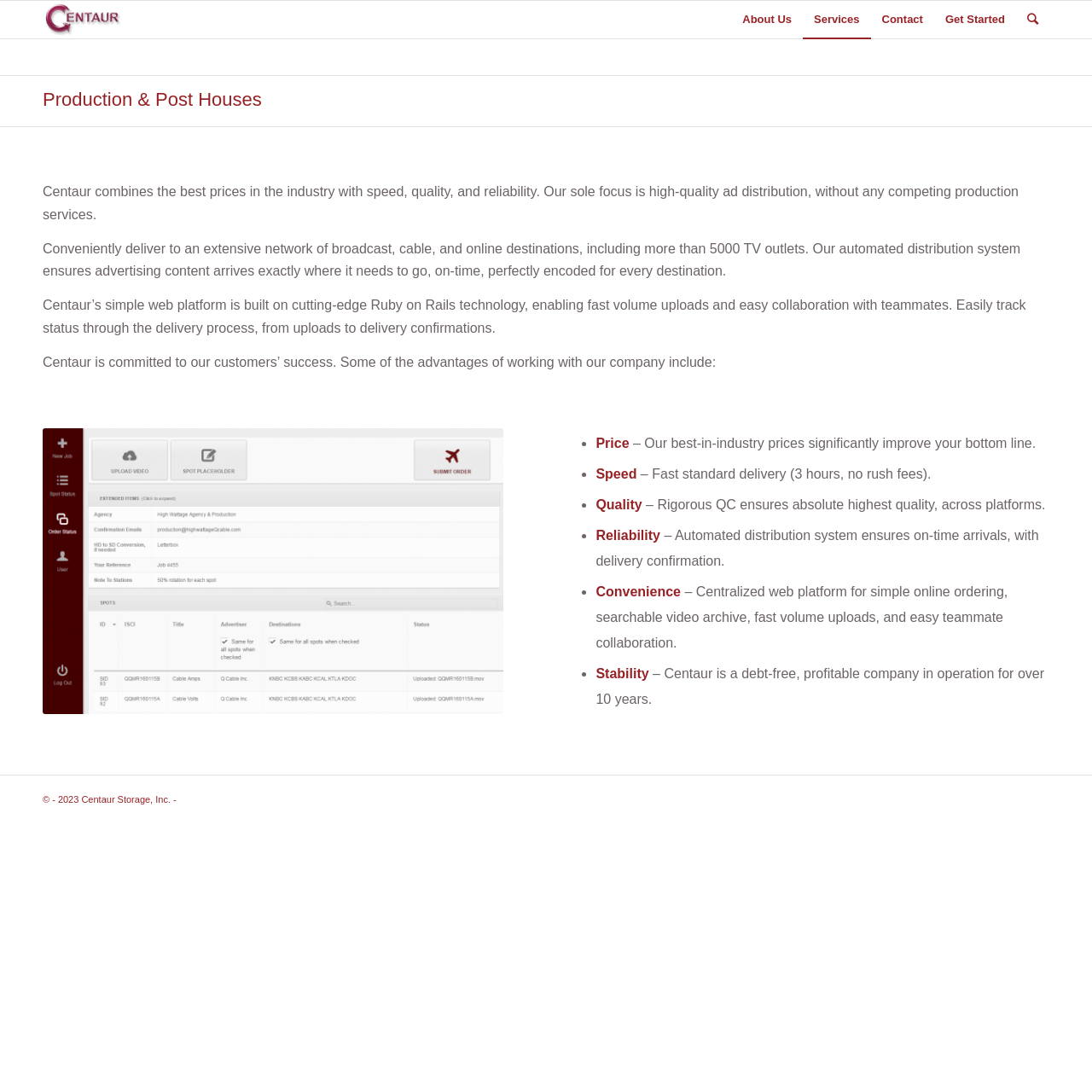What is the purpose of Centaur's automated distribution system?
Offer a detailed and exhaustive answer to the question.

The webpage explains that Centaur's automated distribution system ensures on-time arrivals, with delivery confirmation, which is one of the advantages of working with the company.